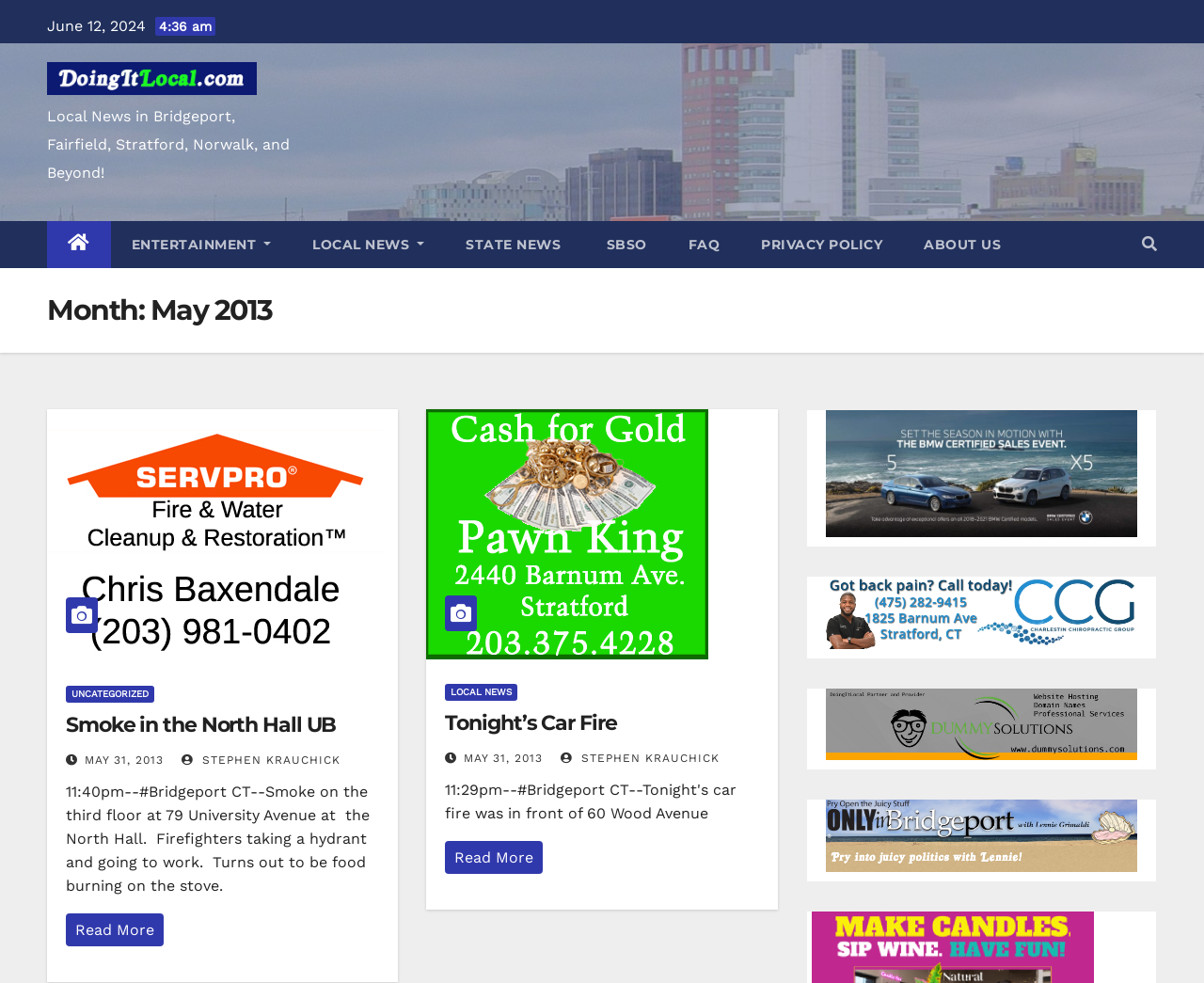Determine the bounding box coordinates of the region I should click to achieve the following instruction: "Check 'About Us'". Ensure the bounding box coordinates are four float numbers between 0 and 1, i.e., [left, top, right, bottom].

None